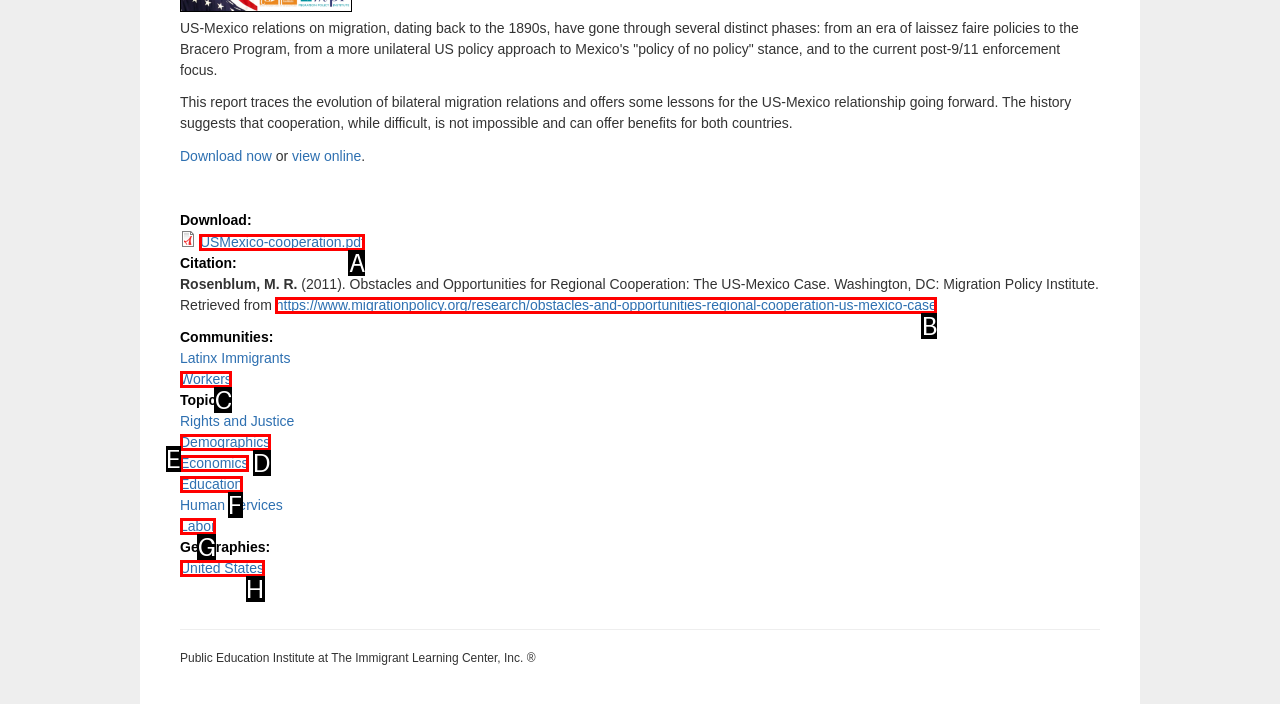Identify the HTML element that corresponds to the following description: Education Provide the letter of the best matching option.

F